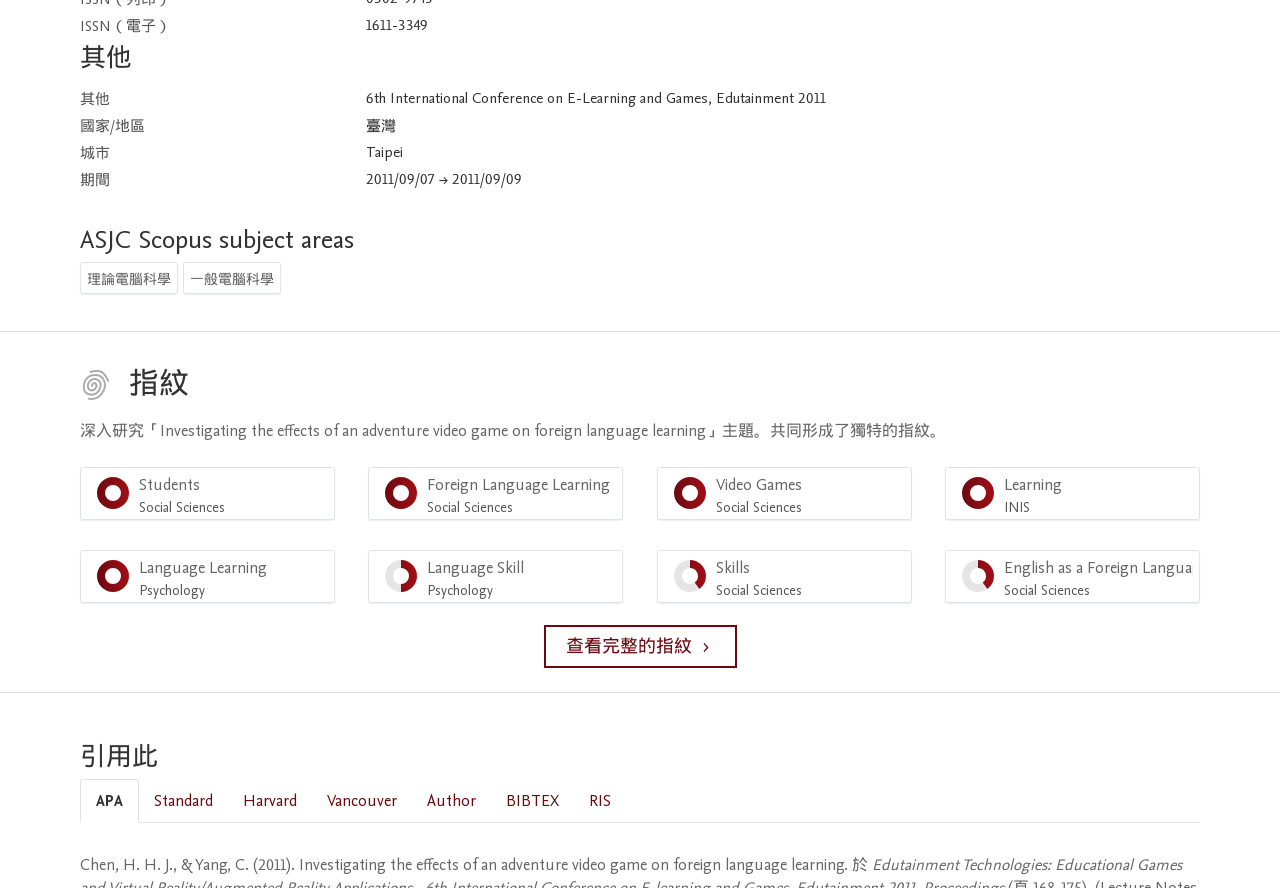Provide the bounding box coordinates for the specified HTML element described in this description: "Video Games Social Sciences 100%". The coordinates should be four float numbers ranging from 0 to 1, in the format [left, top, right, bottom].

[0.513, 0.526, 0.712, 0.586]